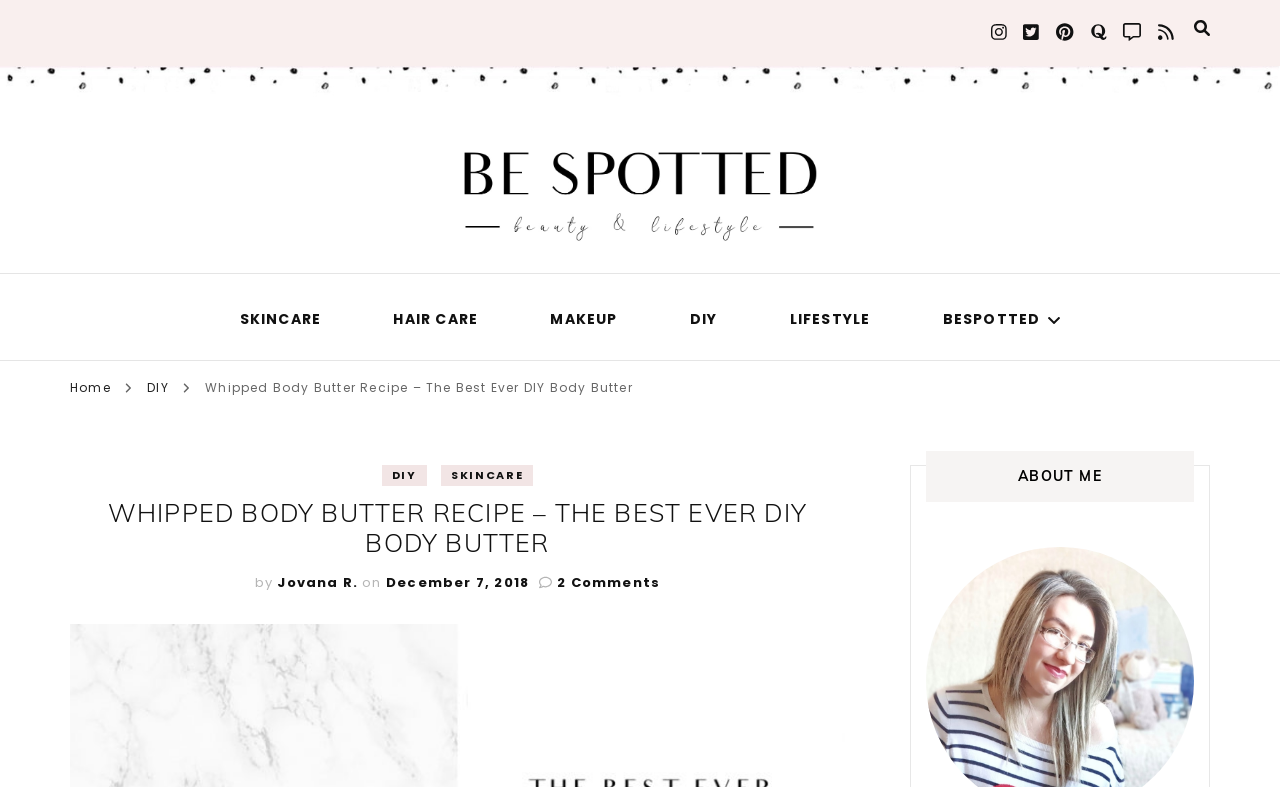Answer the question below with a single word or a brief phrase: 
What is the category of the current article?

DIY